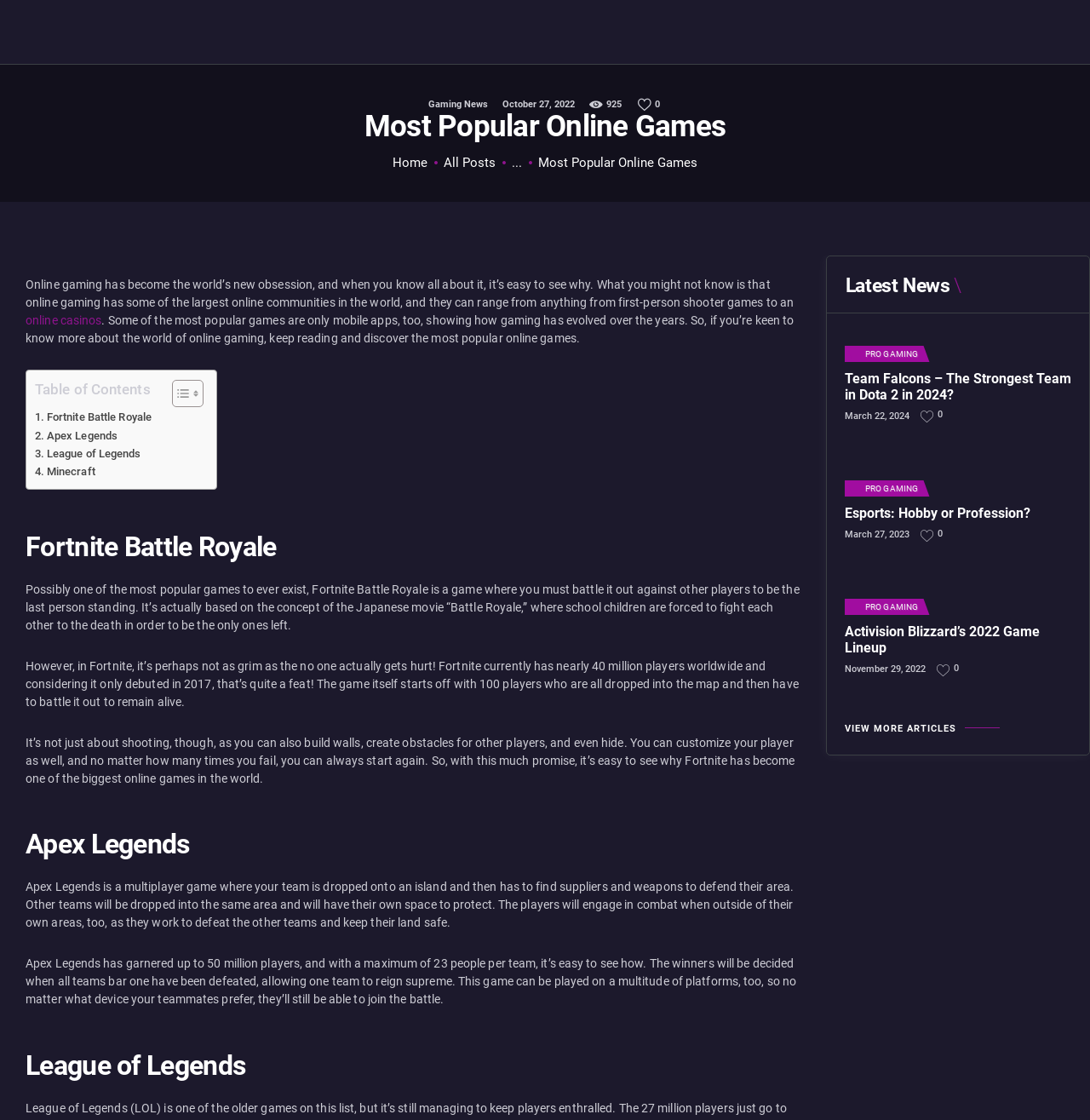Determine the bounding box coordinates of the UI element described below. Use the format (top-left x, top-left y, bottom-right x, bottom-right y) with floating point numbers between 0 and 1: Home

[0.347, 0.0, 0.653, 0.033]